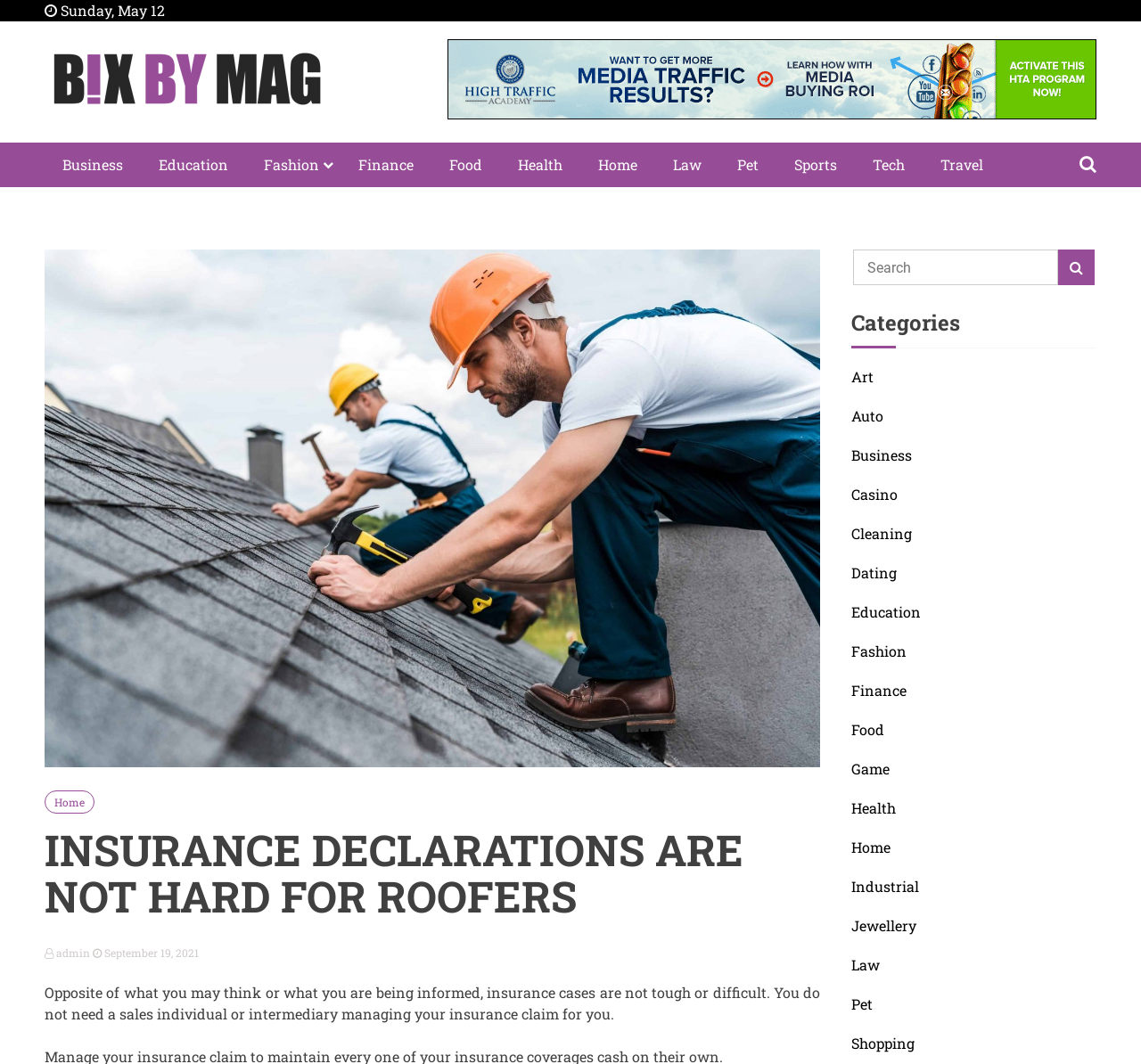How many links are there in the top navigation menu?
Based on the screenshot, answer the question with a single word or phrase.

15